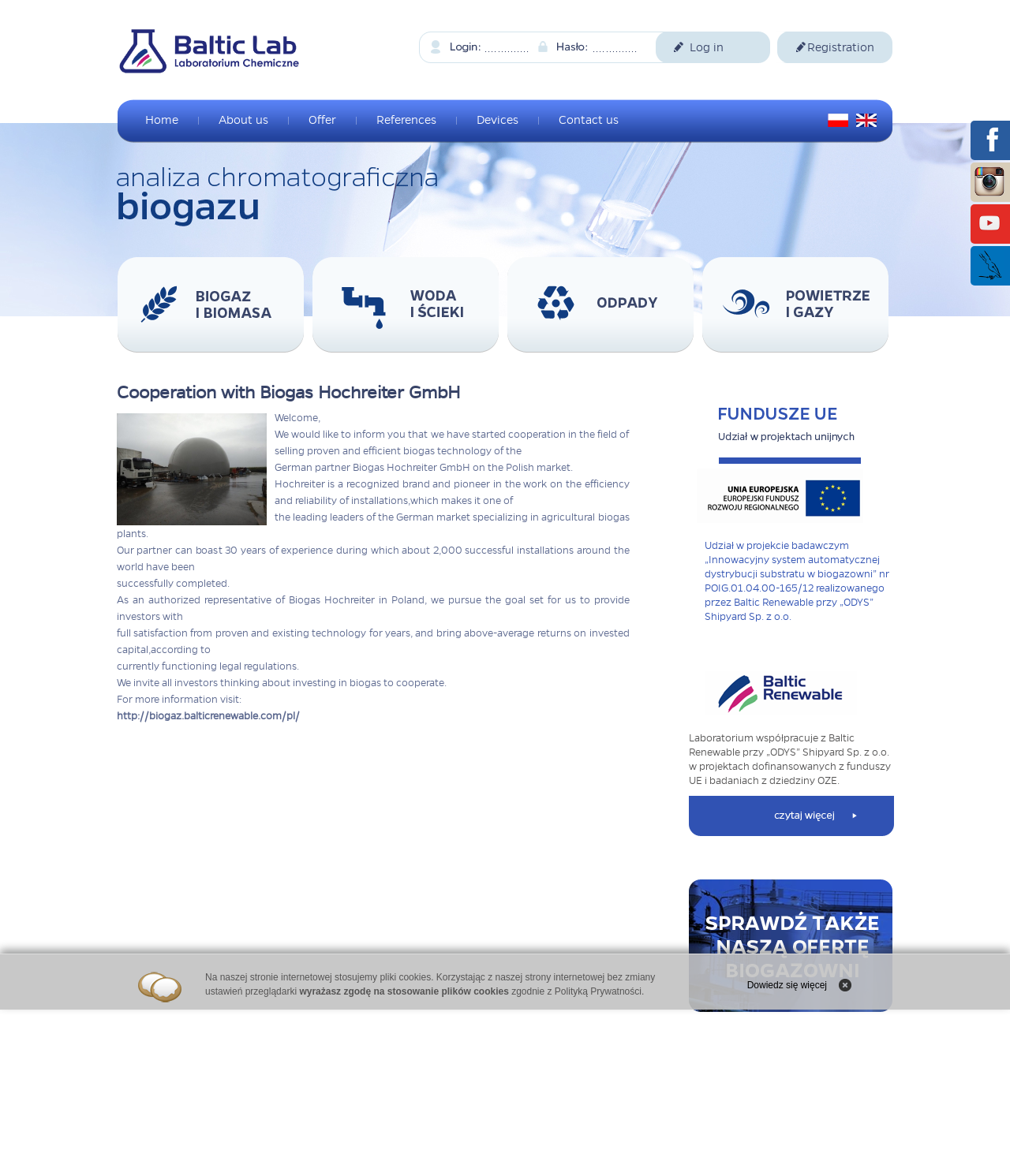What is the company's main business?
Please provide a comprehensive answer based on the contents of the image.

Based on the webpage content, the company is involved in biogas technology, specifically in selling proven and efficient biogas technology of their German partner Biogas Hochreiter GmbH on the Polish market.